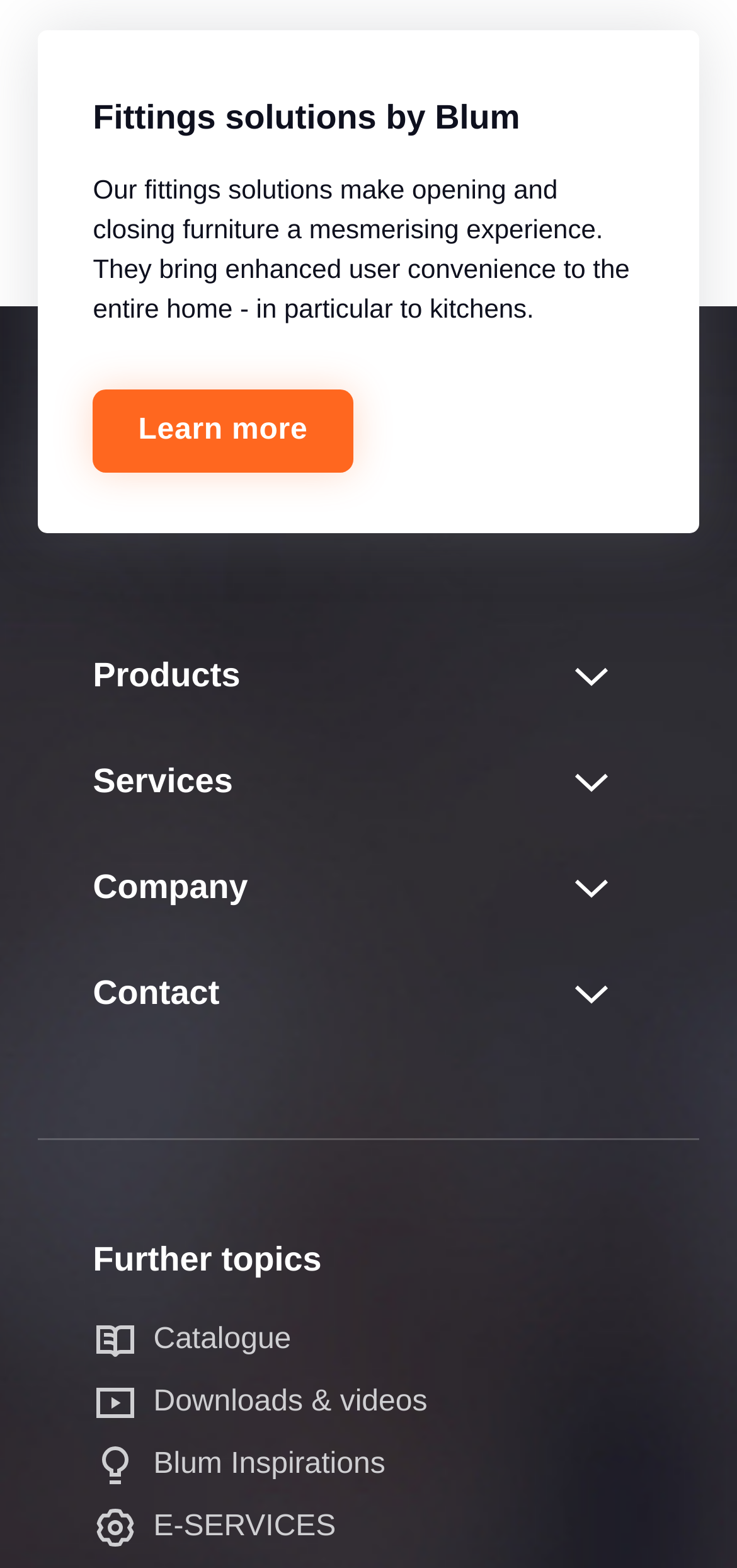Can you identify the bounding box coordinates of the clickable region needed to carry out this instruction: 'Discover Blum's innovations'? The coordinates should be four float numbers within the range of 0 to 1, stated as [left, top, right, bottom].

[0.188, 0.469, 0.371, 0.488]